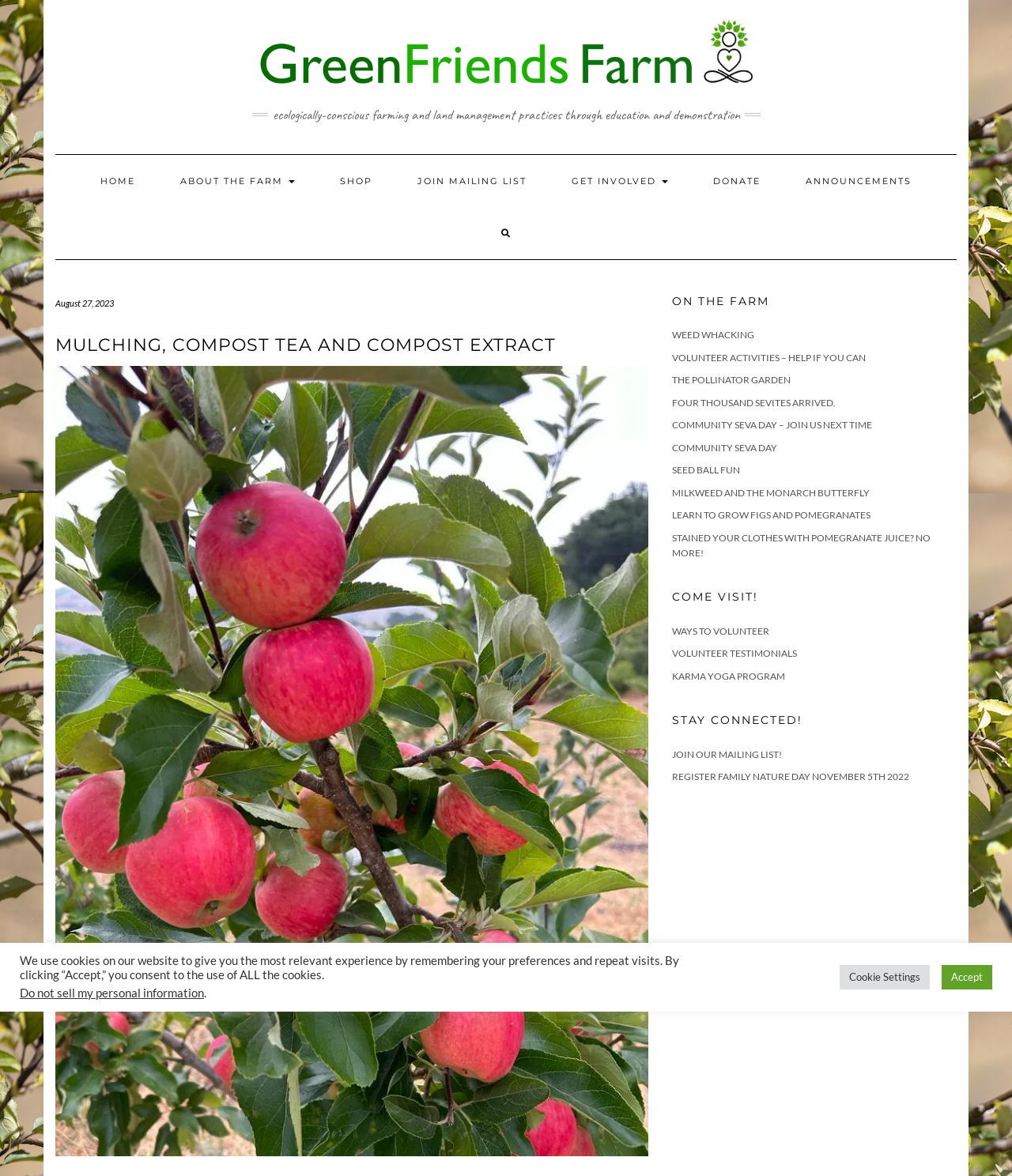Respond with a single word or phrase for the following question: 
What is the name of the farm?

GreenFriends Farm